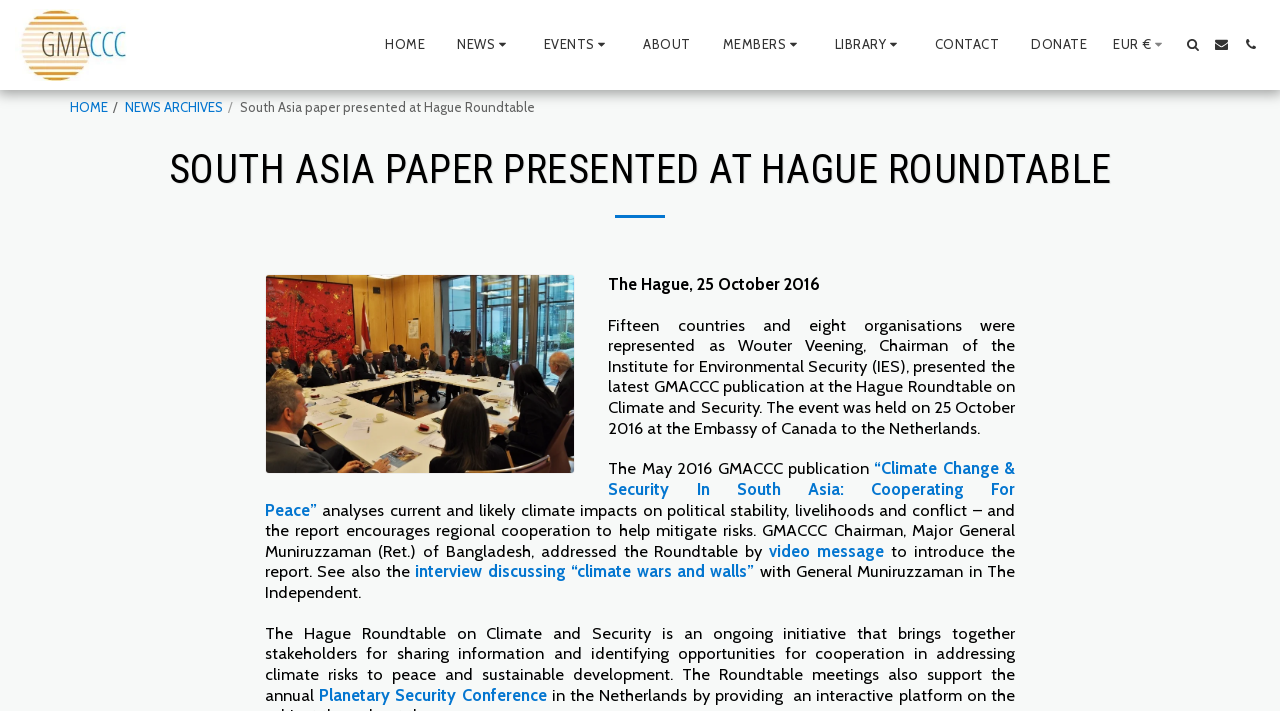Identify the coordinates of the bounding box for the element that must be clicked to accomplish the instruction: "Read the publication 'Climate Change & Security In South Asia: Cooperating For Peace'".

[0.207, 0.645, 0.793, 0.731]